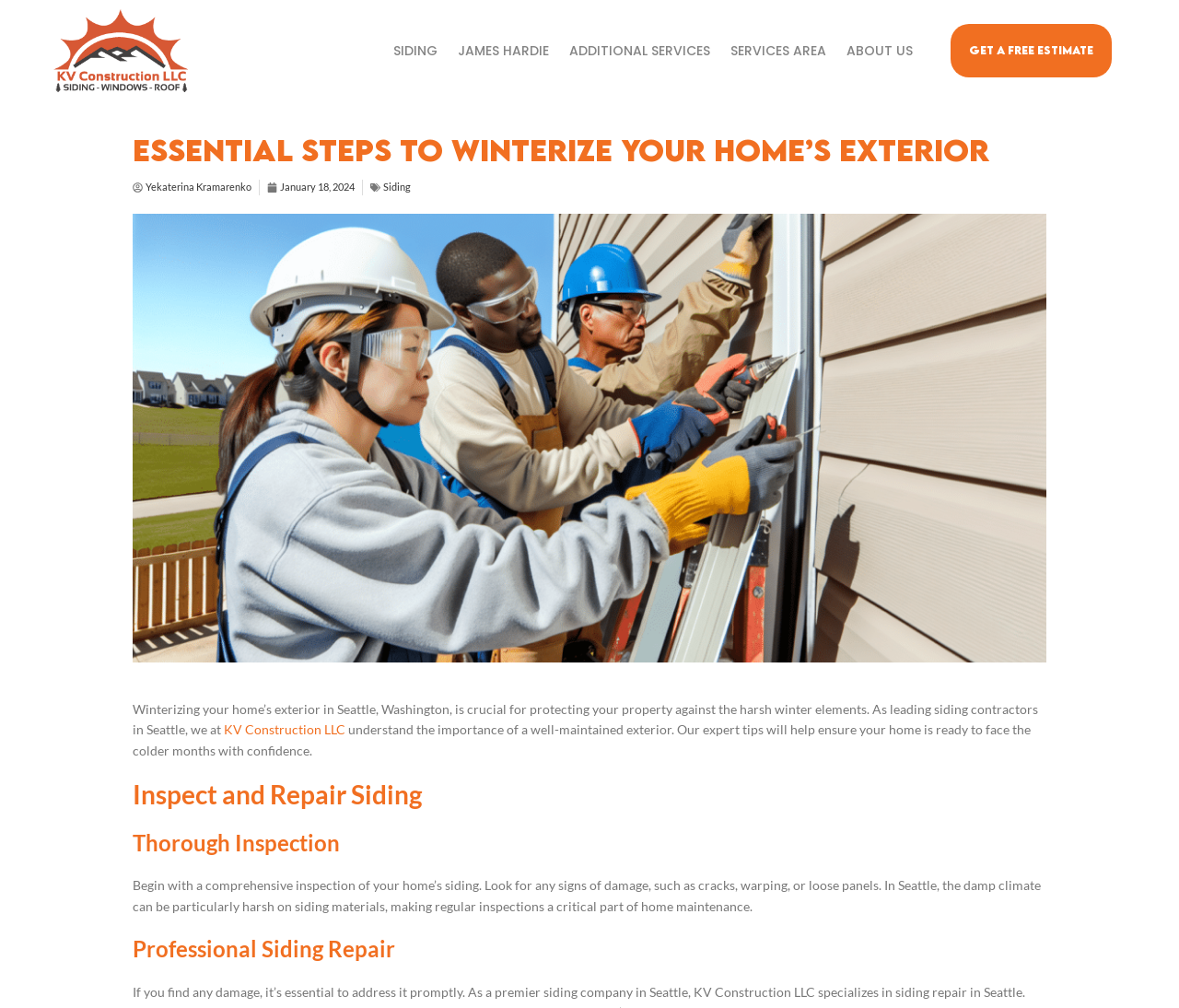Please indicate the bounding box coordinates for the clickable area to complete the following task: "Get a free estimate". The coordinates should be specified as four float numbers between 0 and 1, i.e., [left, top, right, bottom].

[0.806, 0.024, 0.943, 0.077]